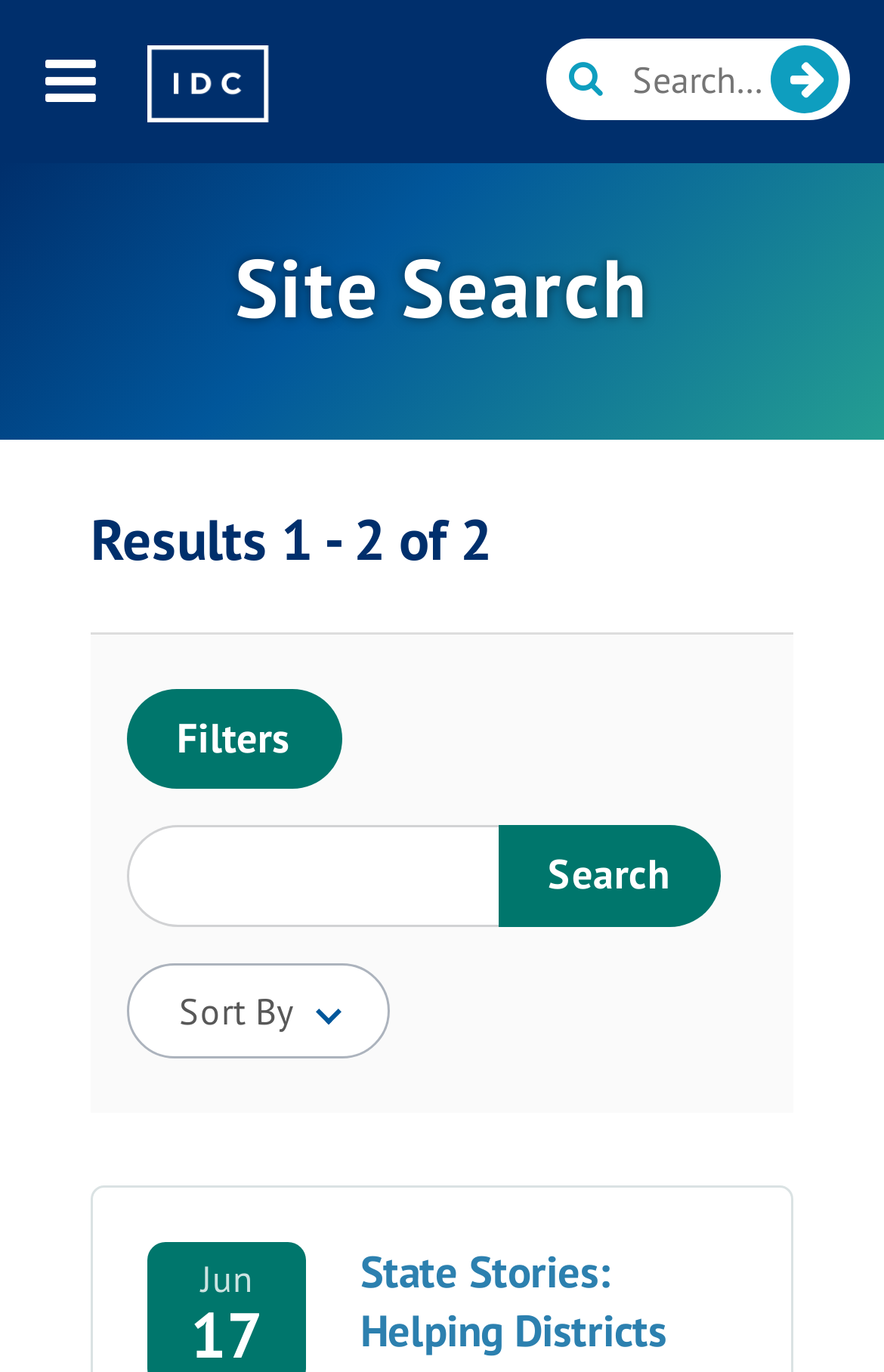Respond to the following query with just one word or a short phrase: 
What is the purpose of the button with a magnifying glass icon?

Search